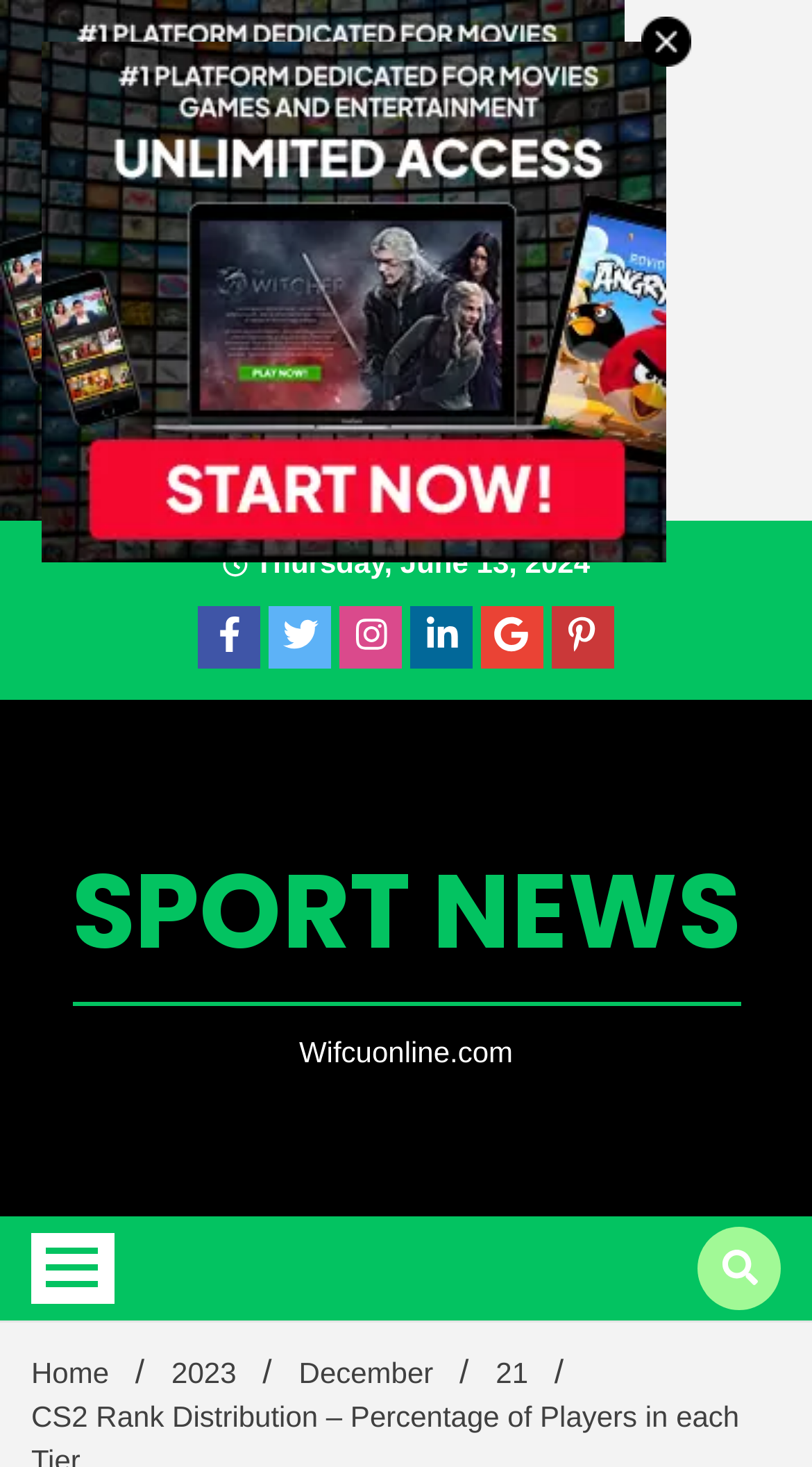Determine the bounding box for the described HTML element: "SPORT NEWS". Ensure the coordinates are four float numbers between 0 and 1 in the format [left, top, right, bottom].

[0.088, 0.562, 0.912, 0.686]